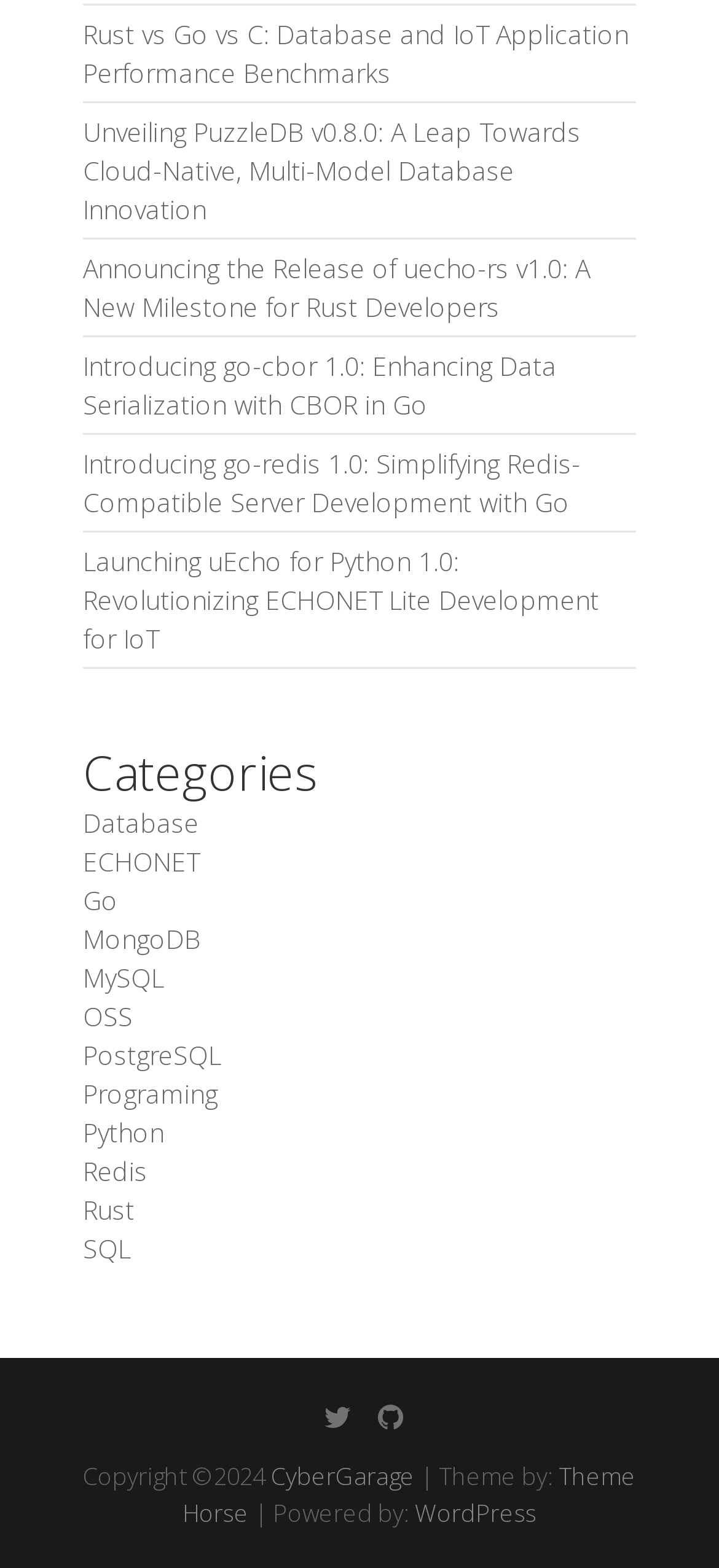Locate the bounding box coordinates of the area to click to fulfill this instruction: "Click on World". The bounding box should be presented as four float numbers between 0 and 1, in the order [left, top, right, bottom].

None